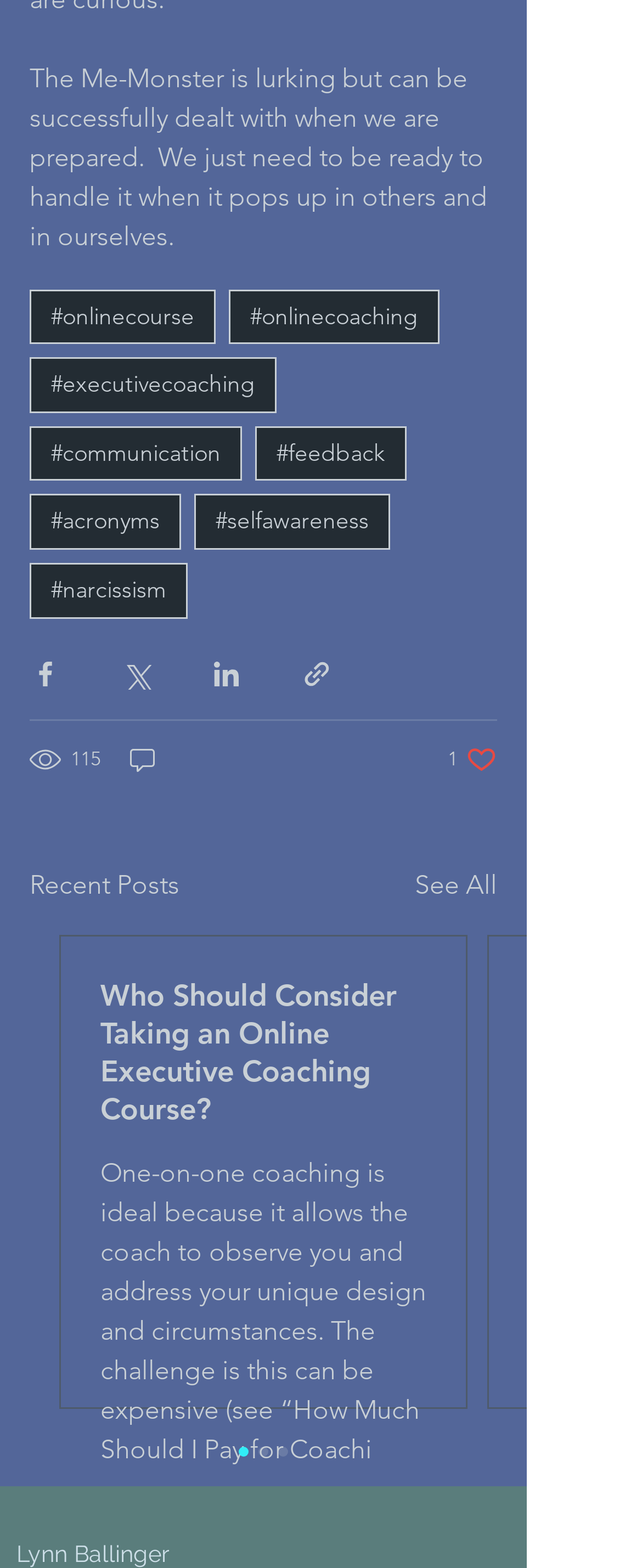How many social media sharing options are available?
Using the image, respond with a single word or phrase.

4